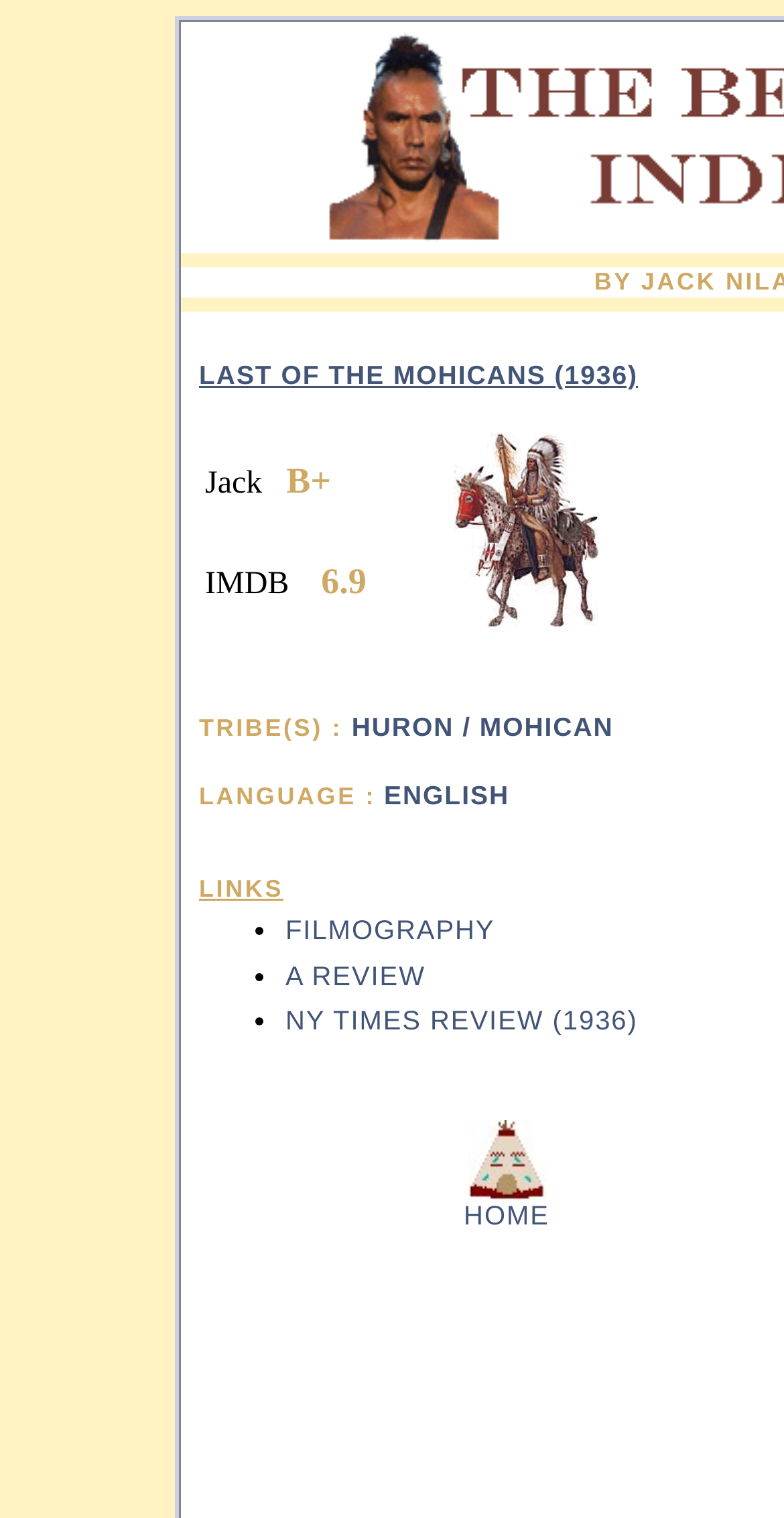Given the element description, predict the bounding box coordinates in the format (top-left x, top-left y, bottom-right x, bottom-right y). Make sure all values are between 0 and 1. Here is the element description: NY Times Review (1936)

[0.364, 0.663, 0.814, 0.683]